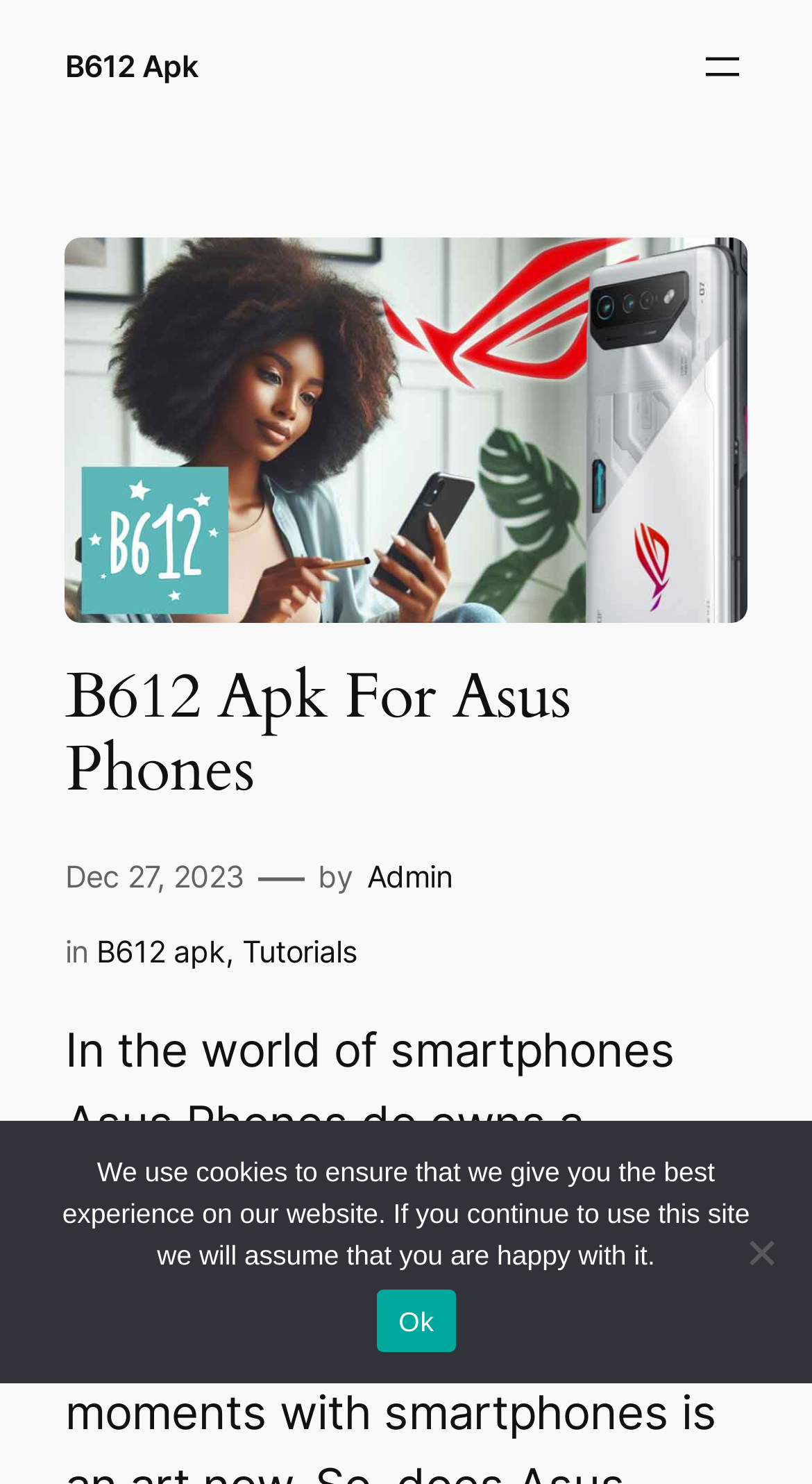Using the element description provided, determine the bounding box coordinates in the format (top-left x, top-left y, bottom-right x, bottom-right y). Ensure that all values are floating point numbers between 0 and 1. Element description: LinkedIn

None